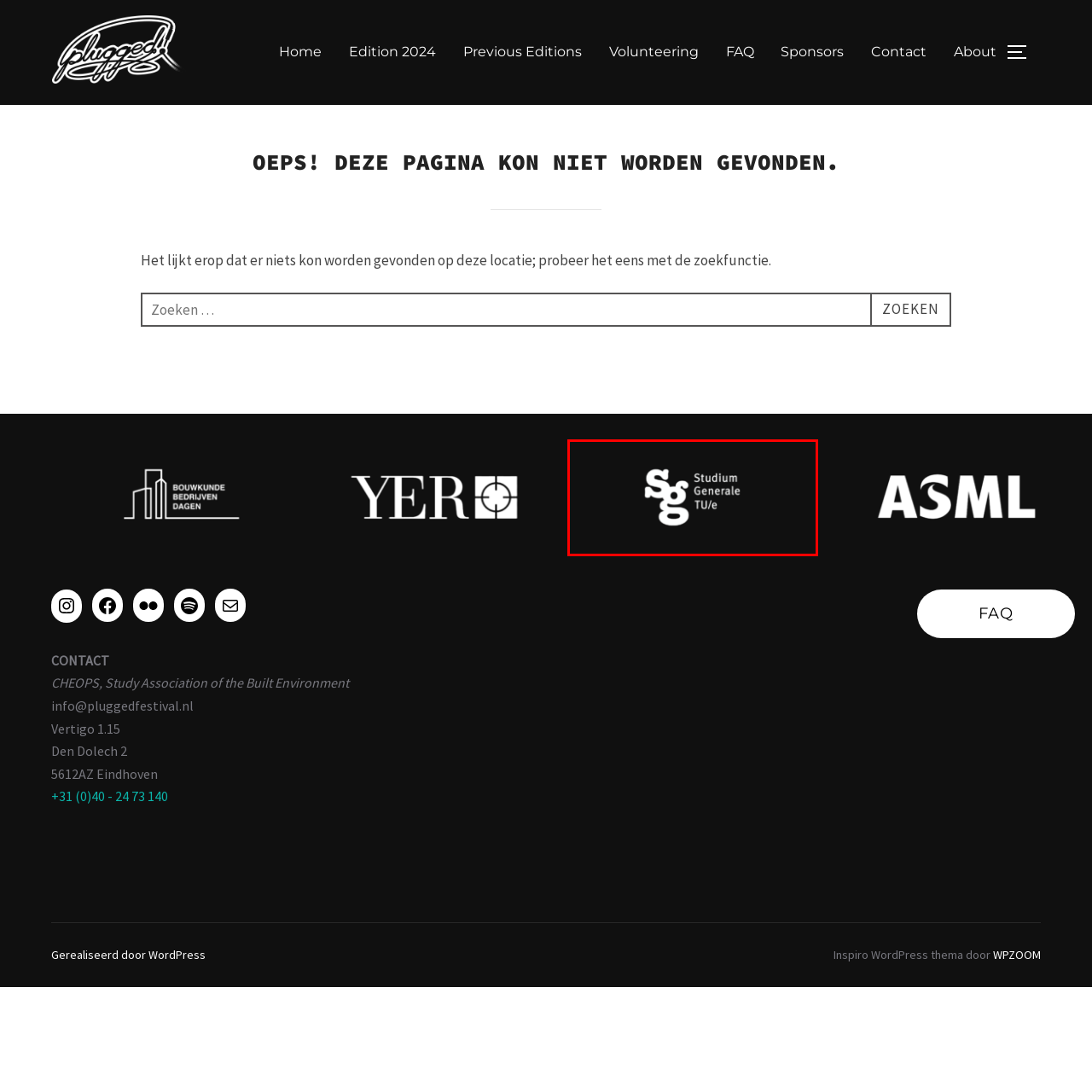Look at the image marked by the red box and respond with a single word or phrase: What is the name of the department?

Studium Generale TU/e